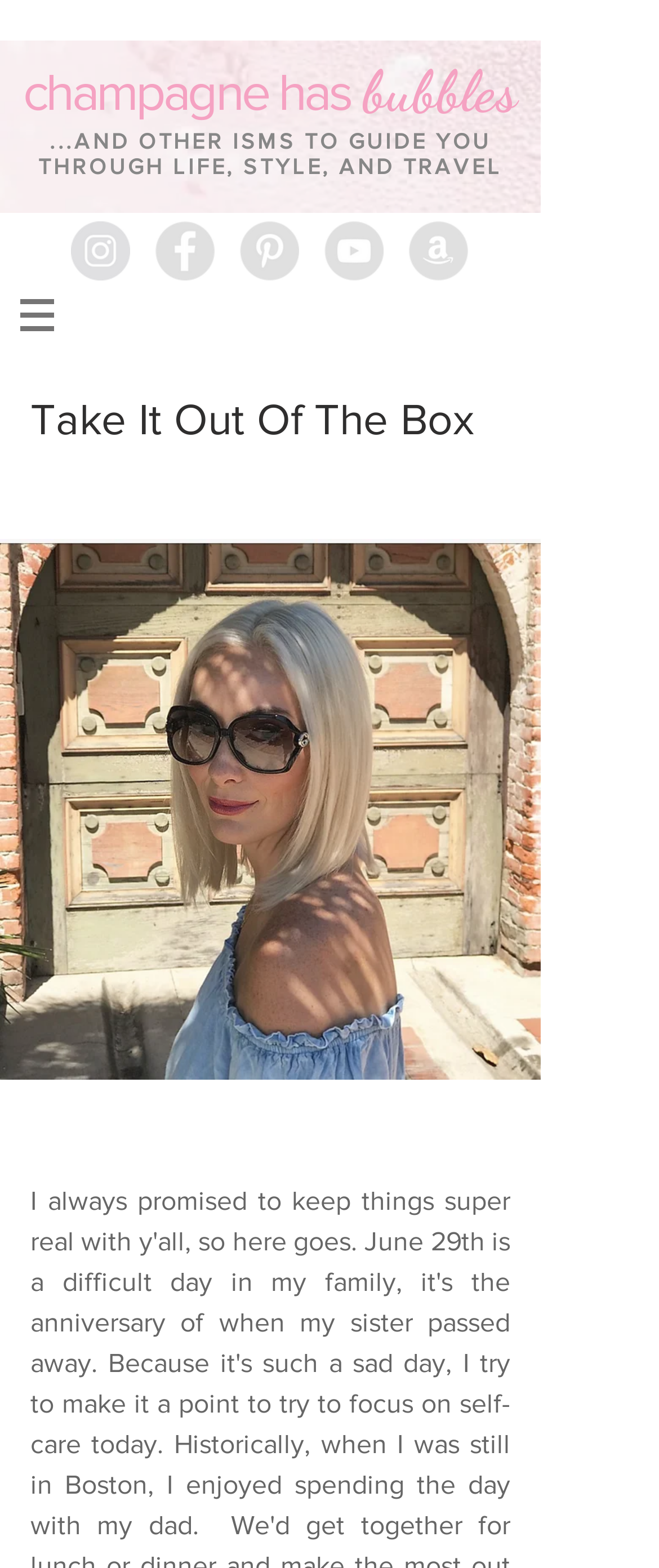Specify the bounding box coordinates for the region that must be clicked to perform the given instruction: "Click the button at the bottom of the page".

[0.0, 0.344, 0.821, 0.689]